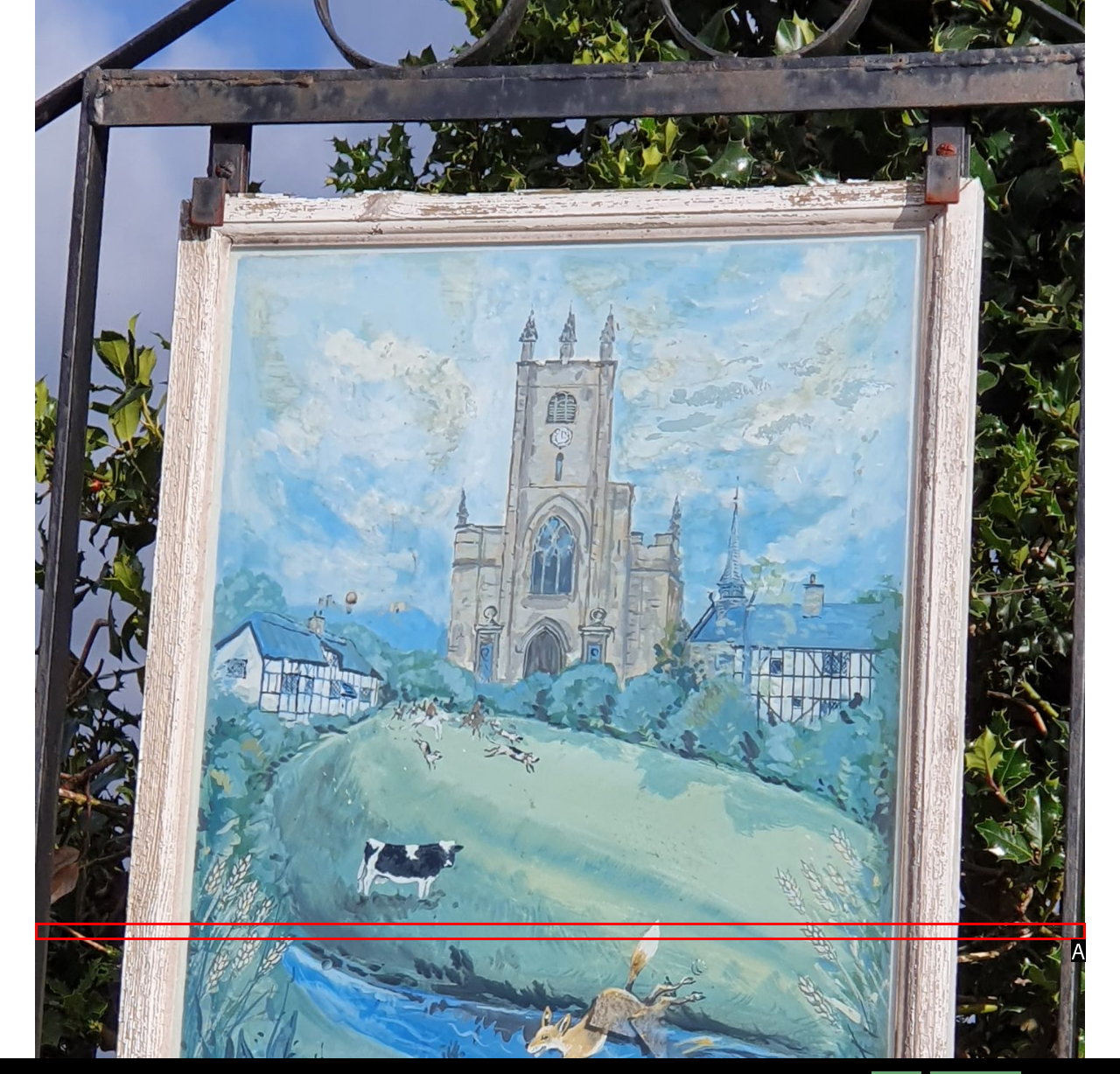Choose the HTML element that matches the description: alt="Bunbury Parish Council"
Reply with the letter of the correct option from the given choices.

A